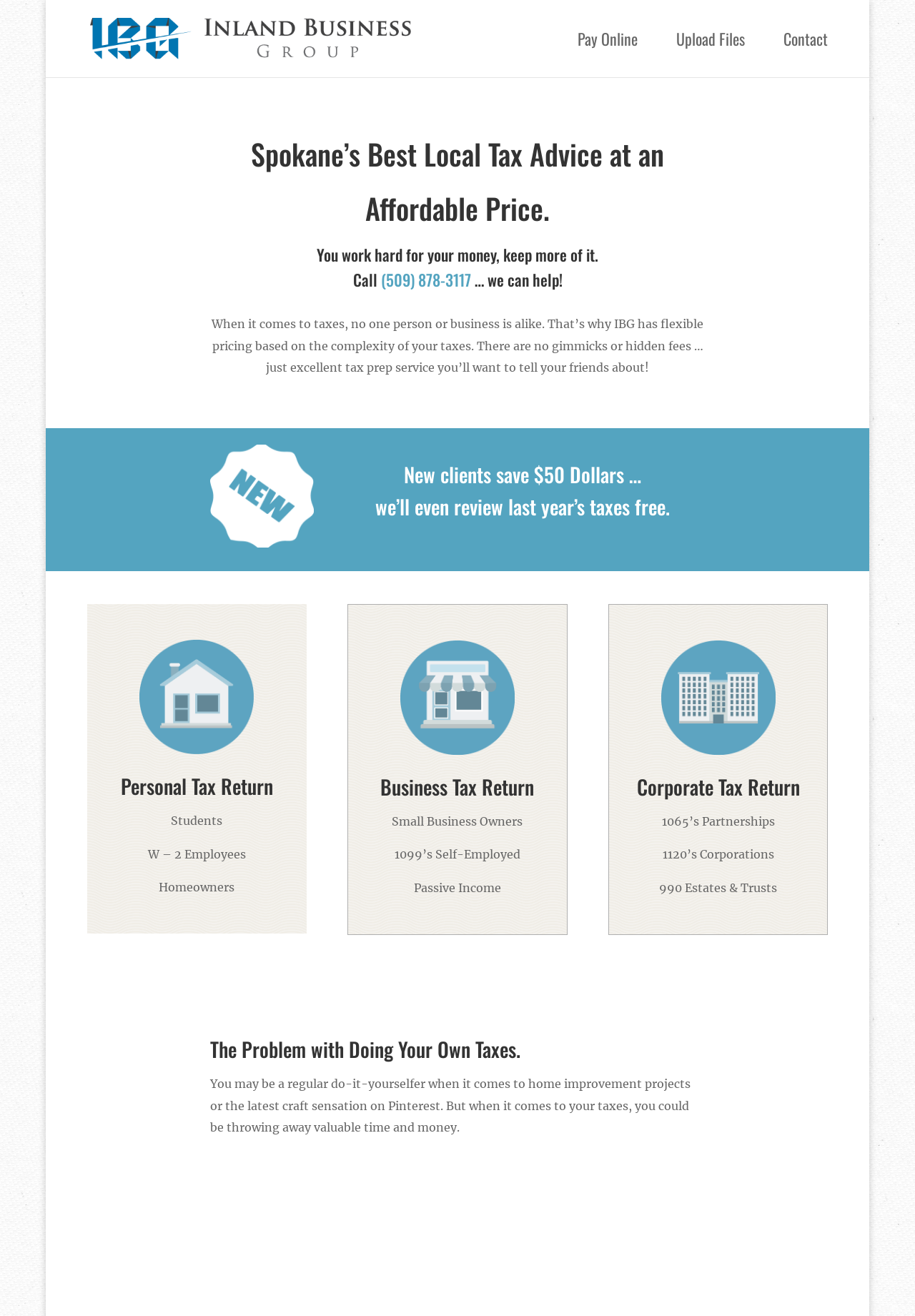Provide the bounding box coordinates for the UI element that is described by this text: "Pay Online". The coordinates should be in the form of four float numbers between 0 and 1: [left, top, right, bottom].

[0.632, 0.023, 0.697, 0.059]